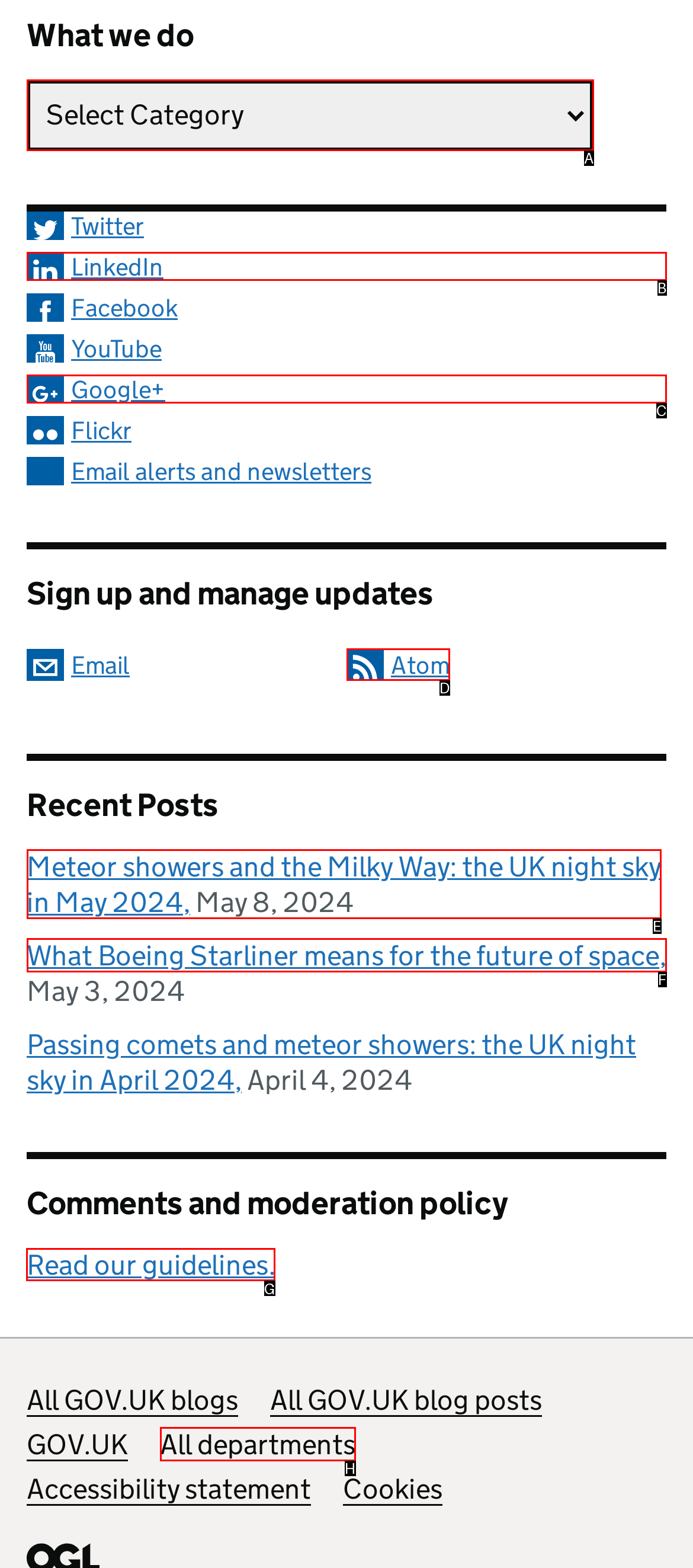Tell me which letter corresponds to the UI element that should be clicked to fulfill this instruction: Read the guidelines for comments and moderation
Answer using the letter of the chosen option directly.

G